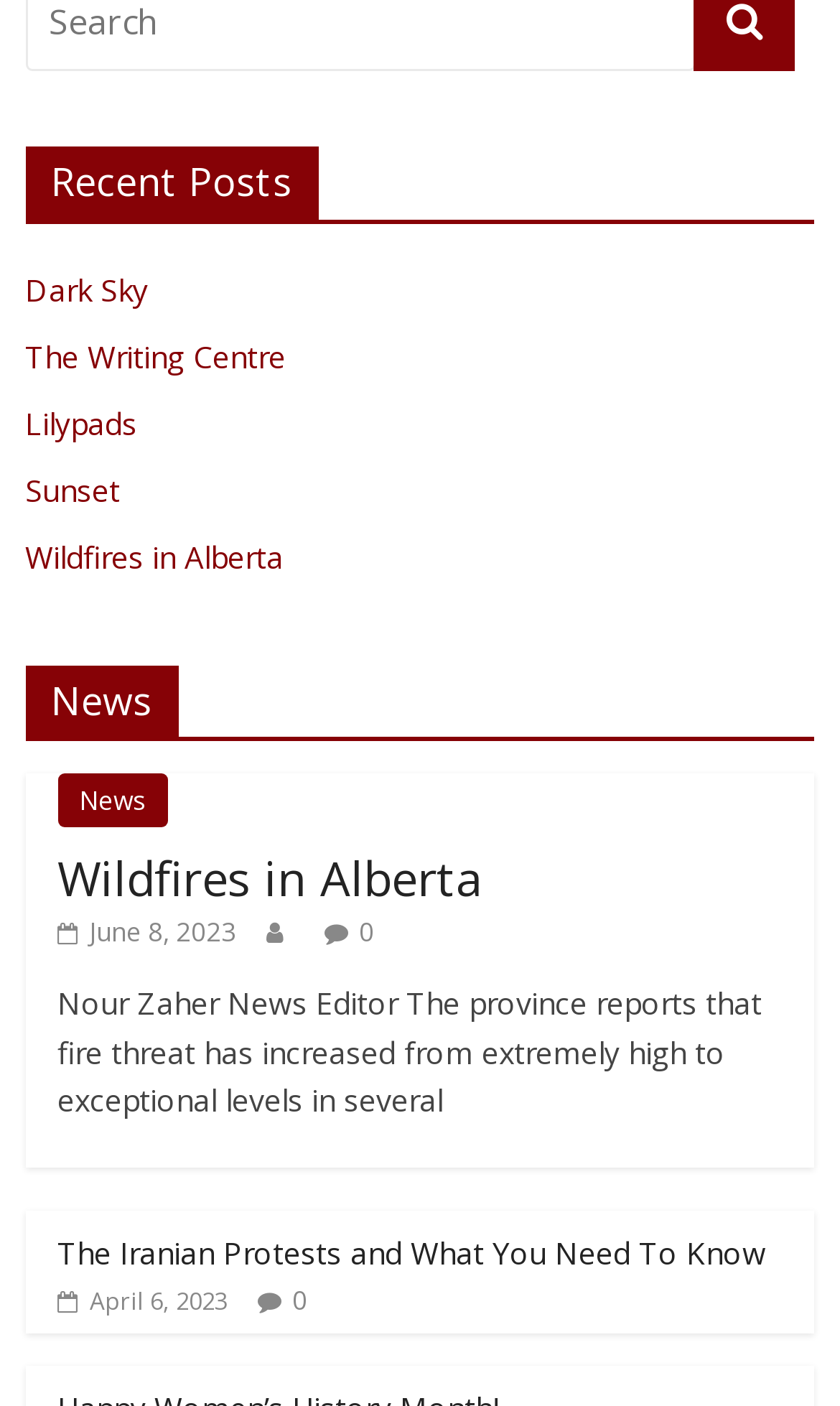Locate the bounding box coordinates of the UI element described by: "News". The bounding box coordinates should consist of four float numbers between 0 and 1, i.e., [left, top, right, bottom].

[0.068, 0.55, 0.199, 0.589]